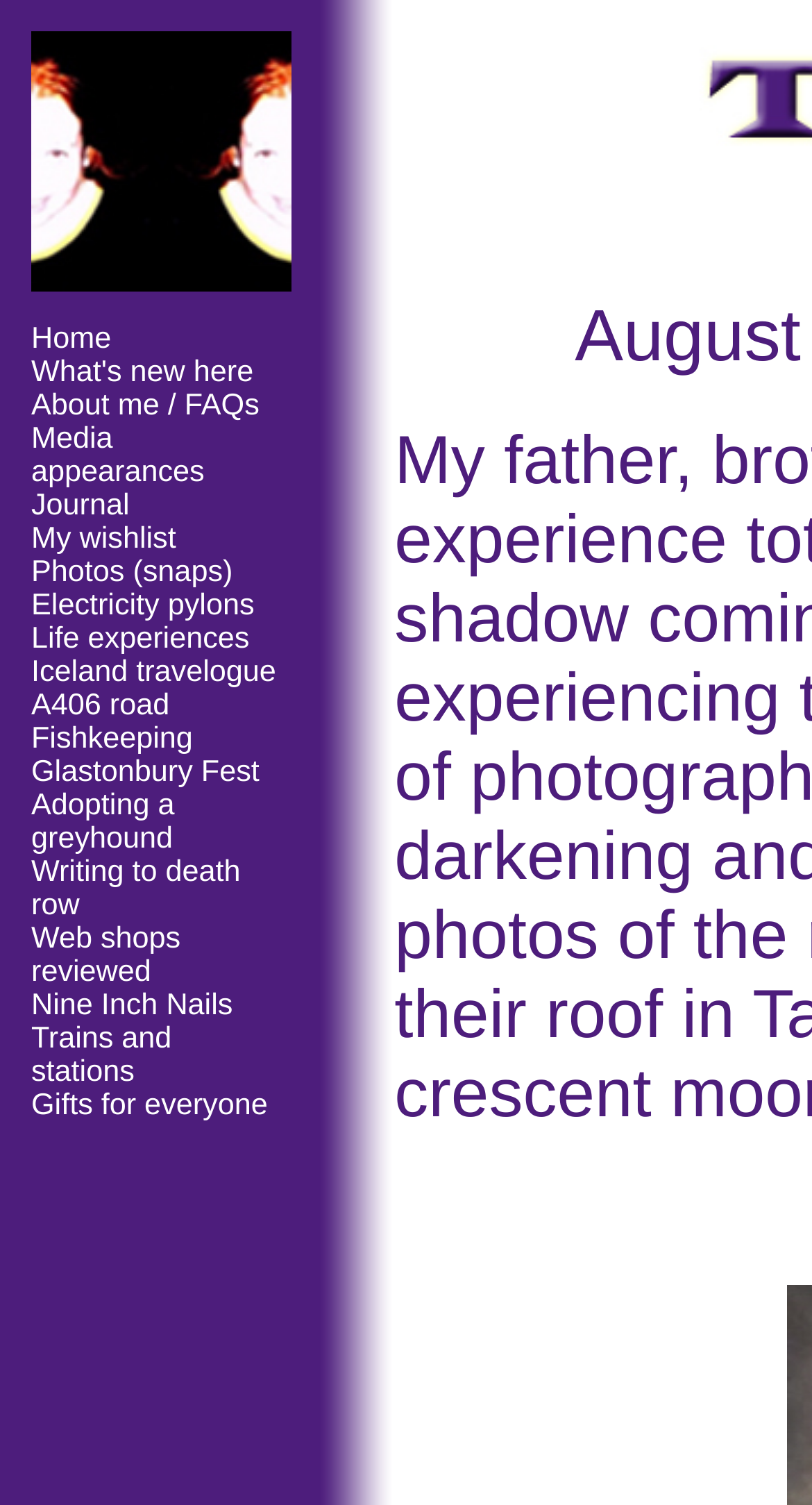Select the bounding box coordinates of the element I need to click to carry out the following instruction: "view journal entries".

[0.038, 0.325, 0.159, 0.347]